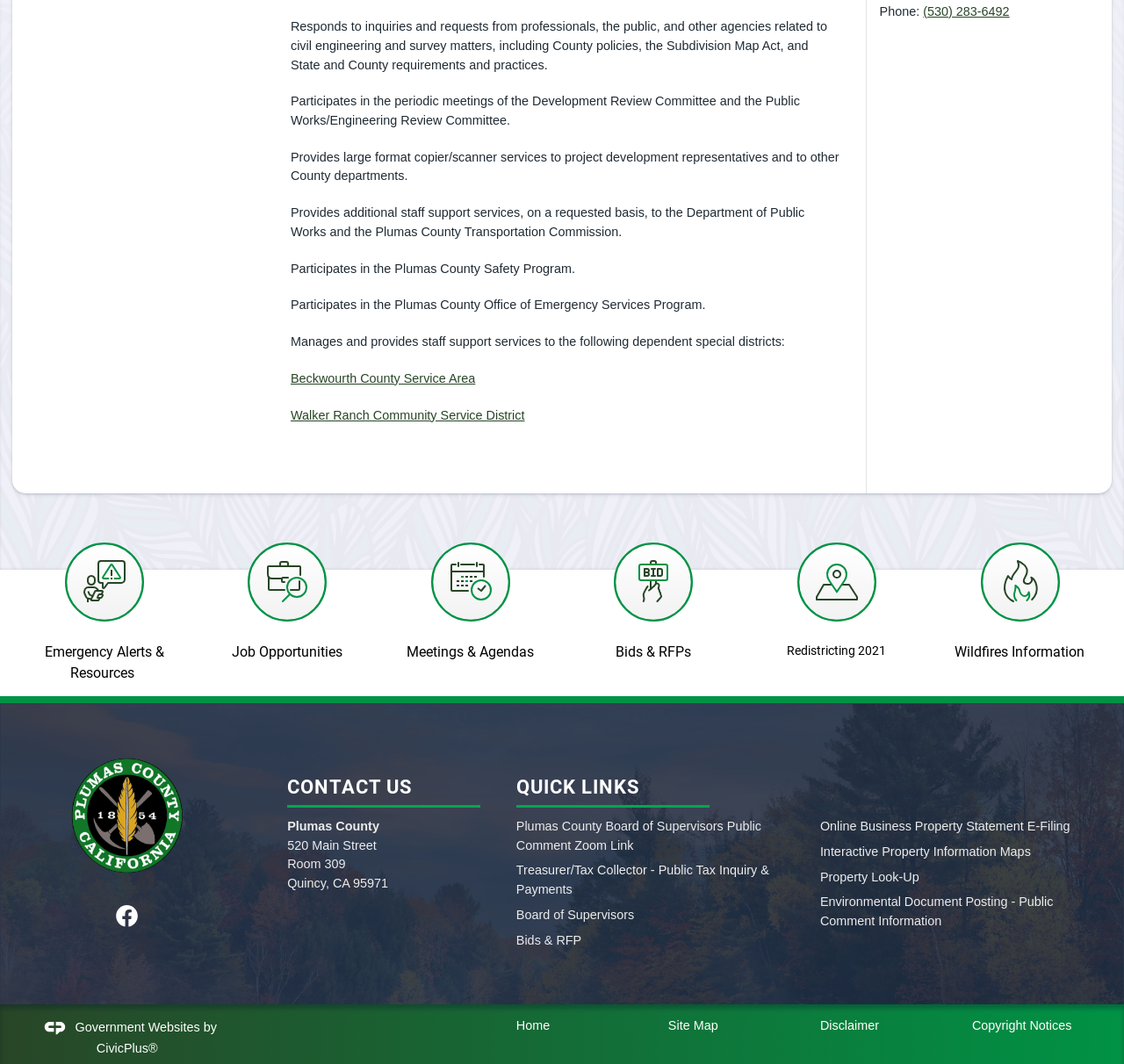Pinpoint the bounding box coordinates of the clickable area needed to execute the instruction: "View Job Opportunities". The coordinates should be specified as four float numbers between 0 and 1, i.e., [left, top, right, bottom].

[0.174, 0.488, 0.337, 0.623]